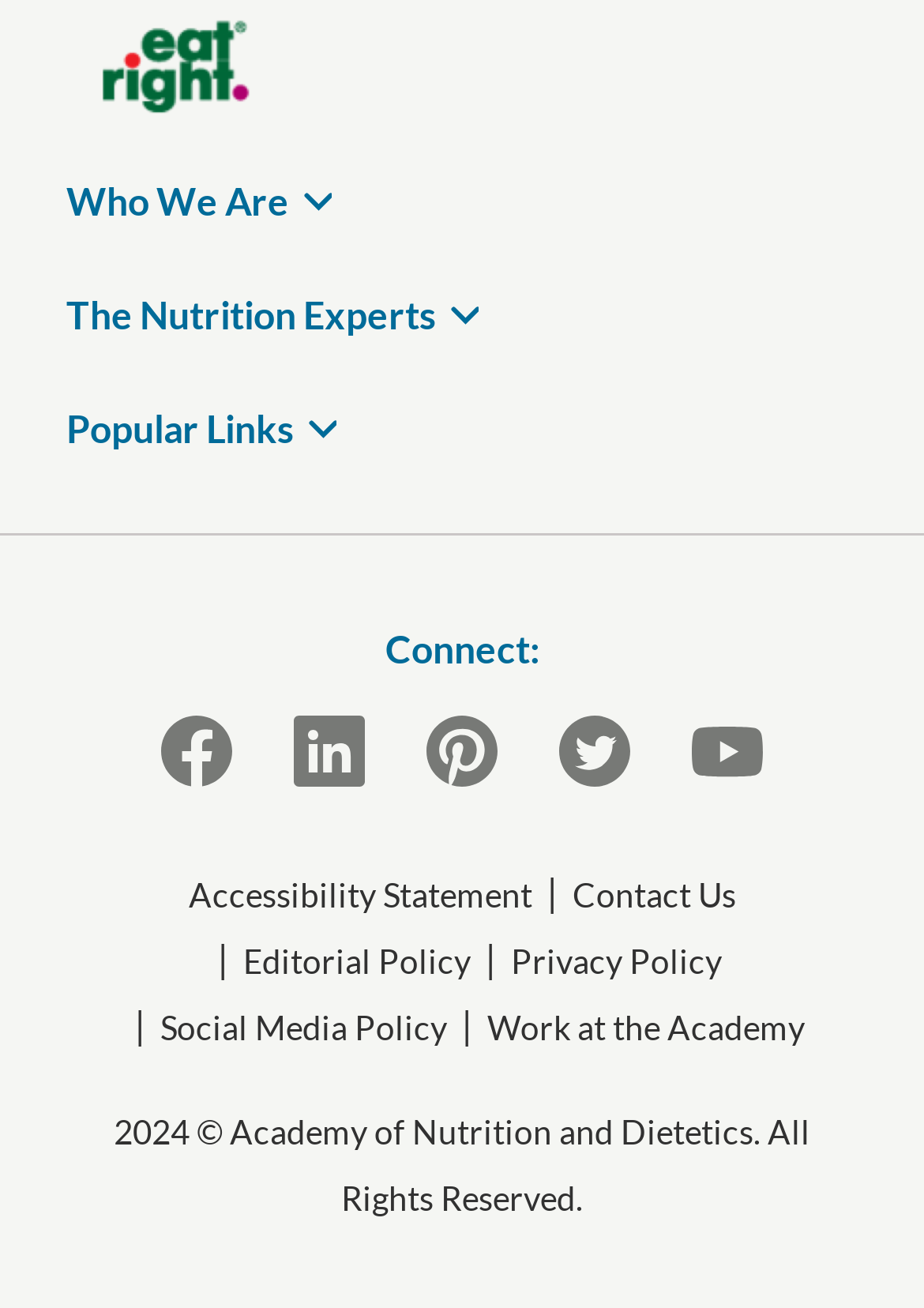How many social media links are there?
Observe the image and answer the question with a one-word or short phrase response.

5